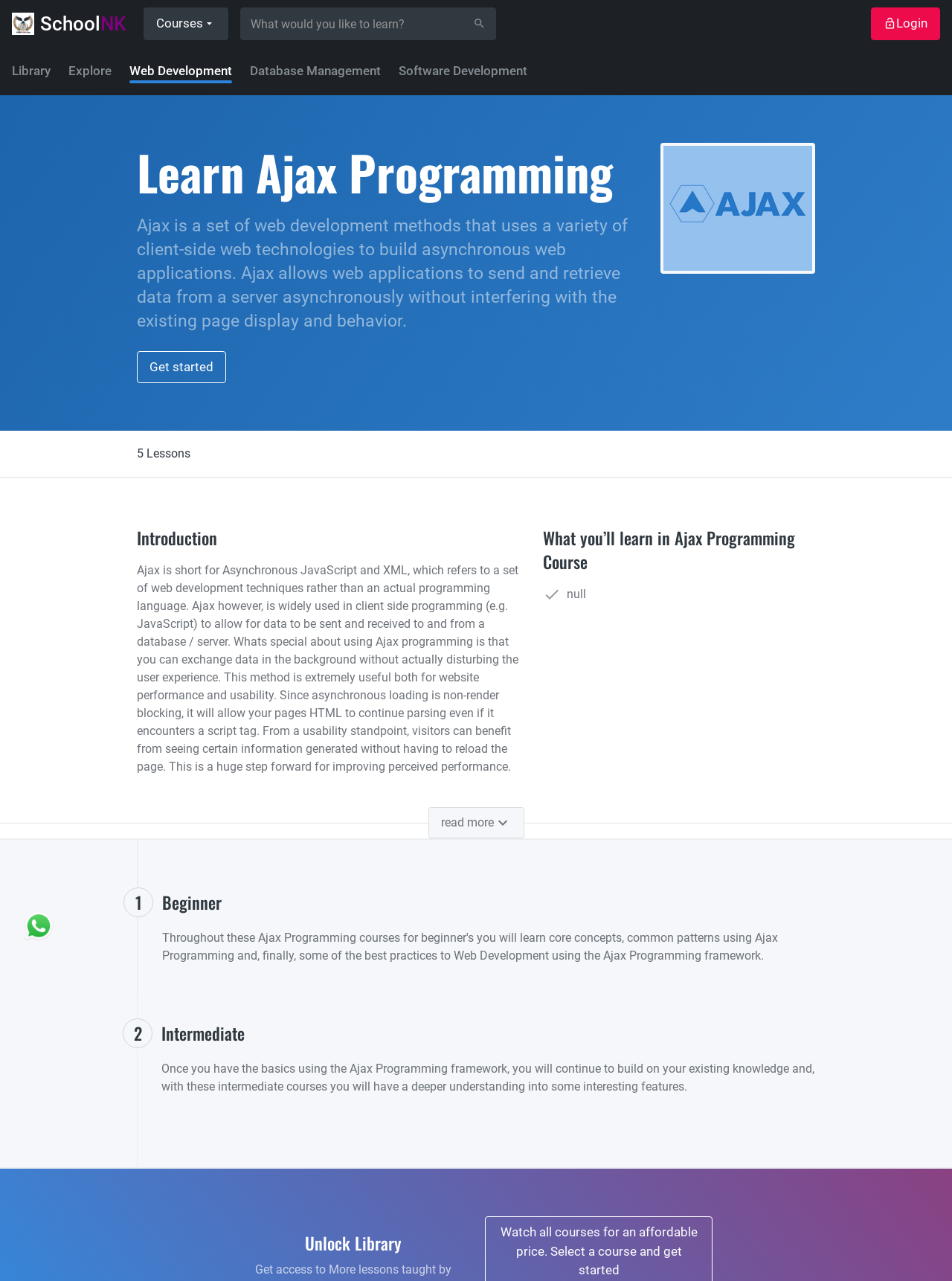Please mark the clickable region by giving the bounding box coordinates needed to complete this instruction: "Get started with Ajax Programming".

[0.144, 0.274, 0.238, 0.299]